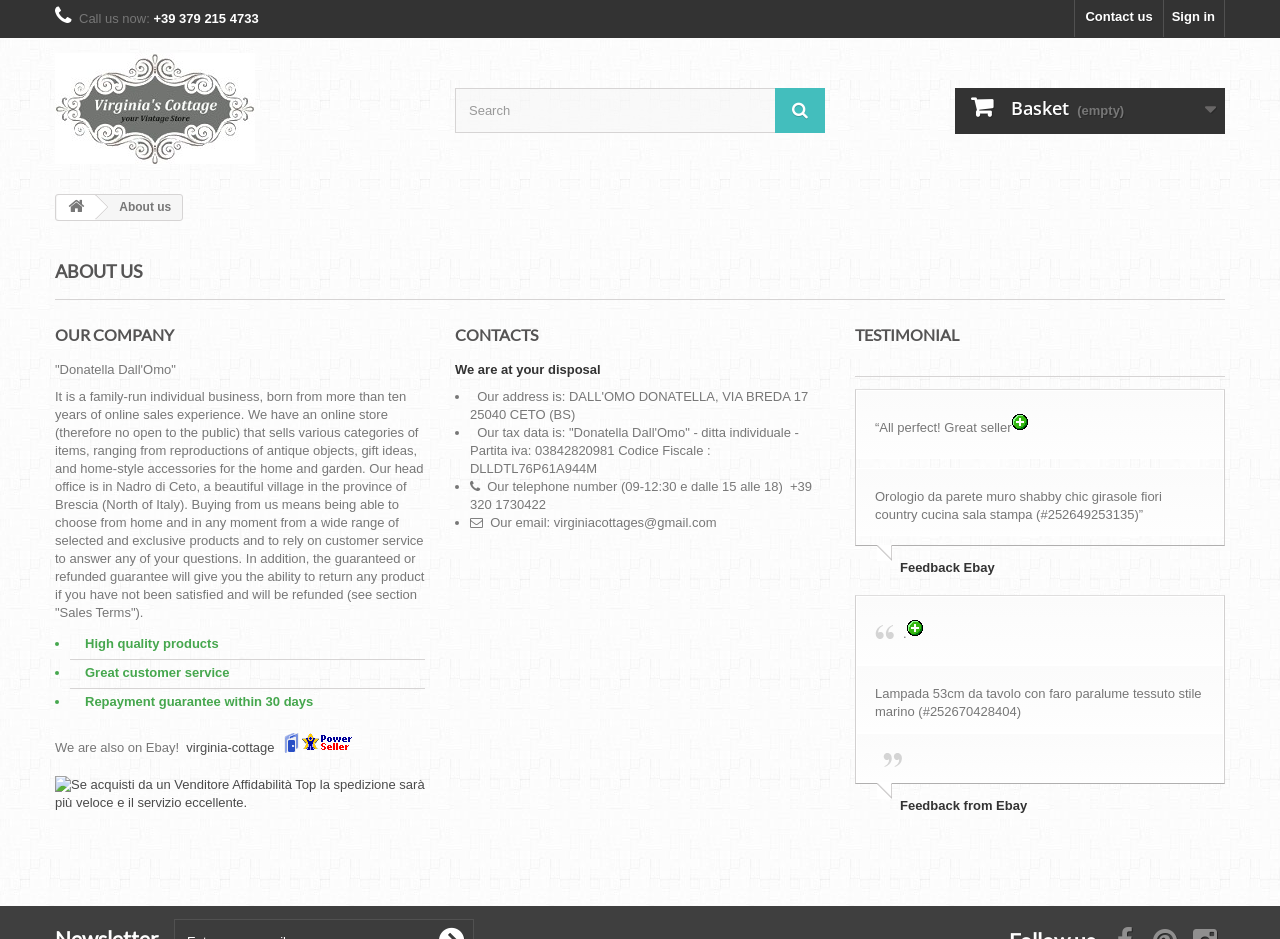Examine the screenshot and answer the question in as much detail as possible: What is the type of business?

The type of business is mentioned in the 'OUR COMPANY' section, as 'a family-run individual business, born from more than ten years of online sales experience'.